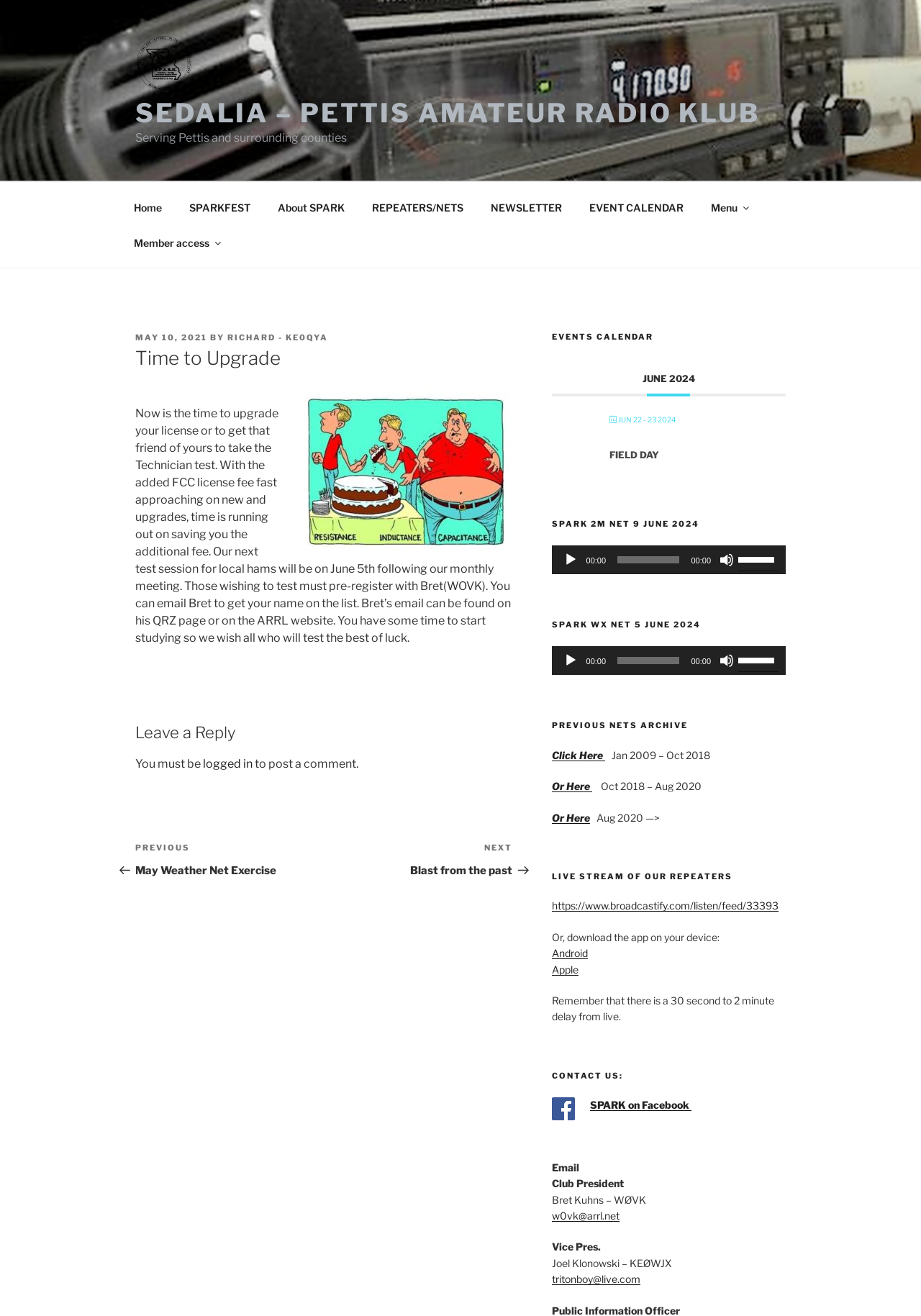Ascertain the bounding box coordinates for the UI element detailed here: "00:00". The coordinates should be provided as [left, top, right, bottom] with each value being a float between 0 and 1.

[0.67, 0.499, 0.738, 0.505]